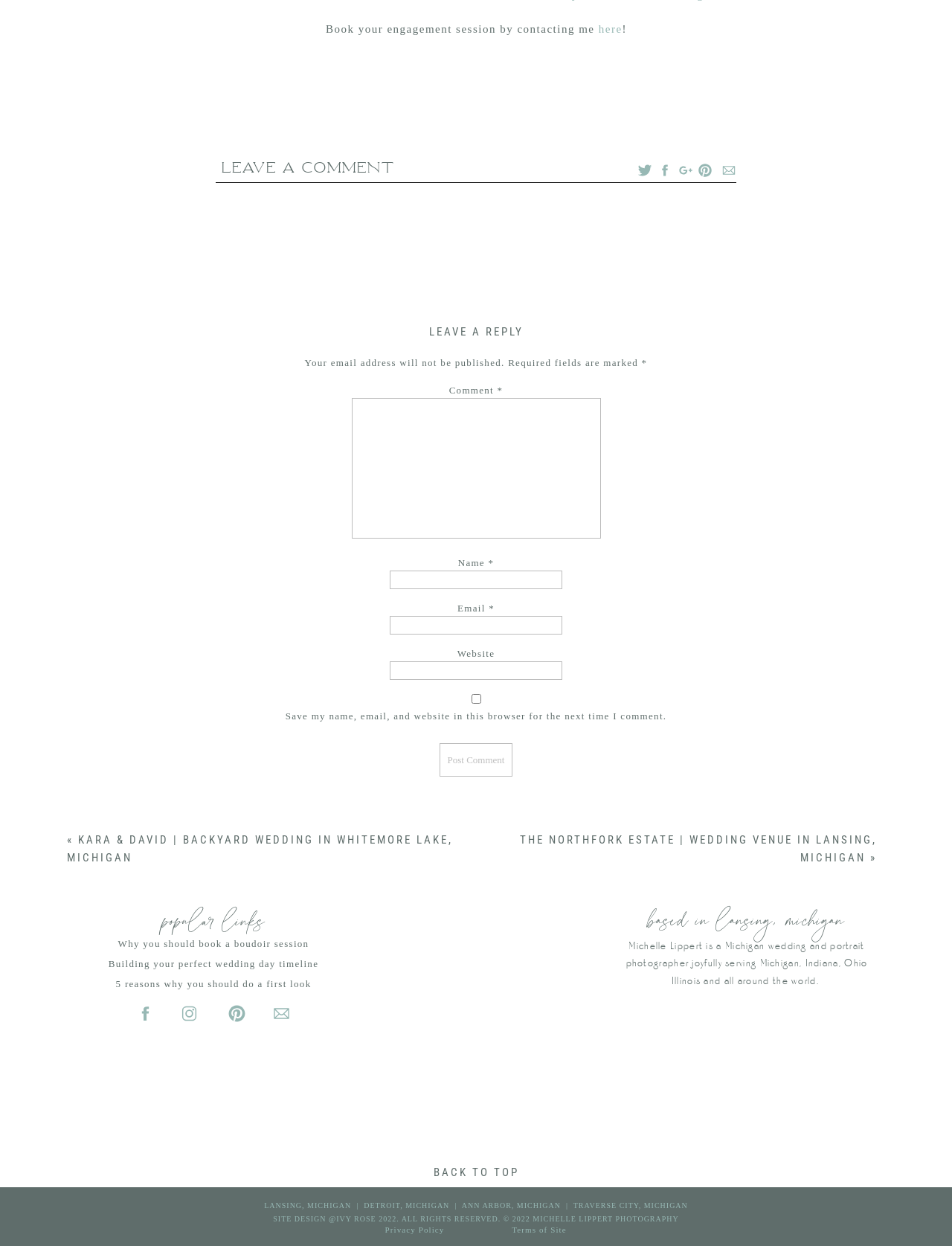Please determine the bounding box coordinates of the element's region to click for the following instruction: "Click the 'Post Comment' button".

[0.461, 0.596, 0.539, 0.623]